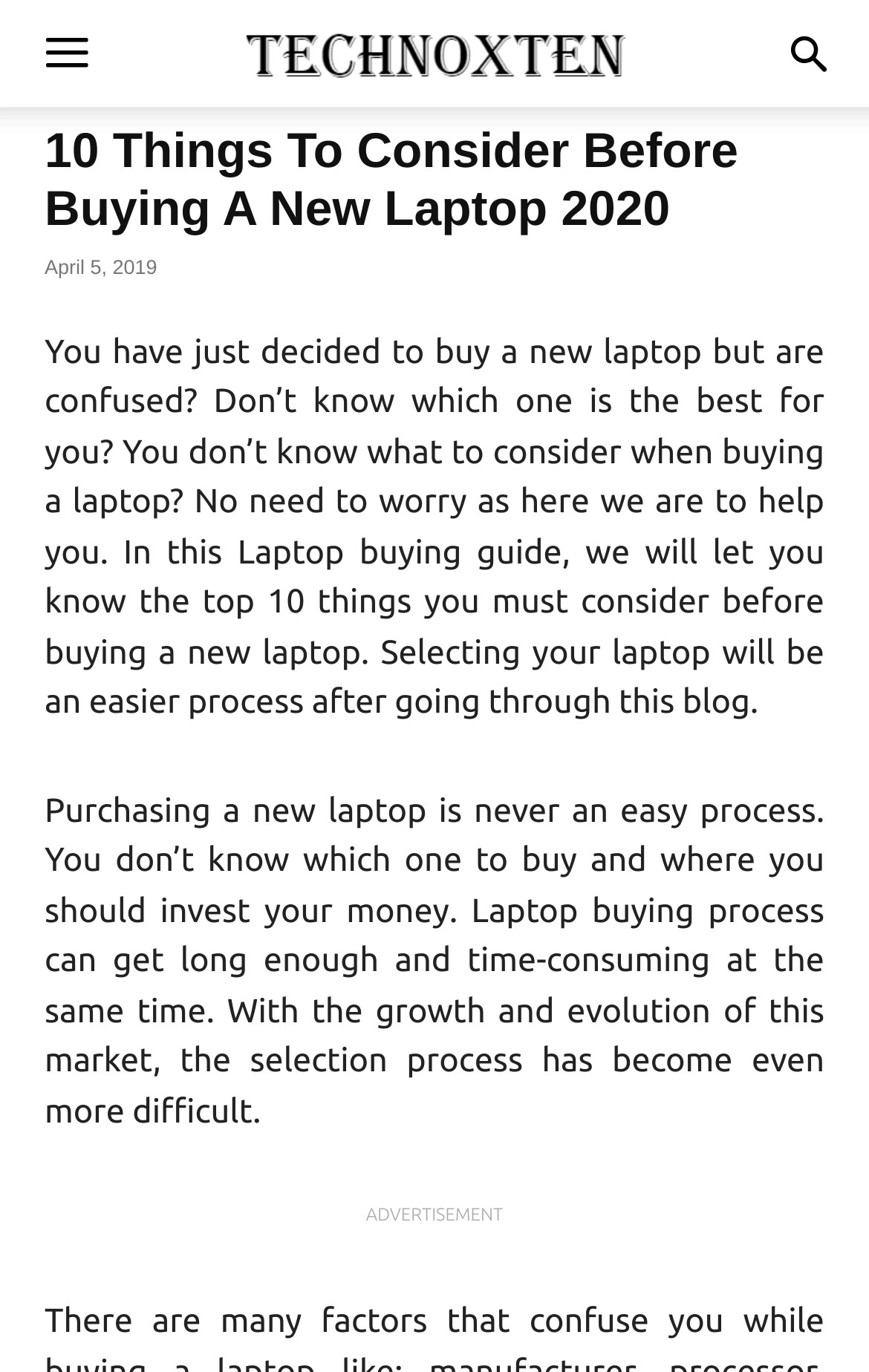Describe all the key features and sections of the webpage thoroughly.

The webpage appears to be a blog post or article about buying a new laptop. At the top left corner, there is a button labeled "Menu". Next to it, on the top right corner, is a link labeled "Search". Below the "Menu" button, there is a link labeled "Home". 

The main content of the webpage is divided into sections. The first section has a heading that reads "10 Things To Consider Before Buying A New Laptop 2020" and is accompanied by a timestamp "April 5, 2019". Below the heading, there is a paragraph of text that introduces the purpose of the article, which is to guide readers in buying a new laptop by highlighting the top 10 things to consider. 

Following this introduction, there is another paragraph of text that discusses the challenges of purchasing a new laptop, mentioning that the process can be long and time-consuming. 

At the bottom of the page, there is an advertisement section labeled "ADVERTISEMENT".